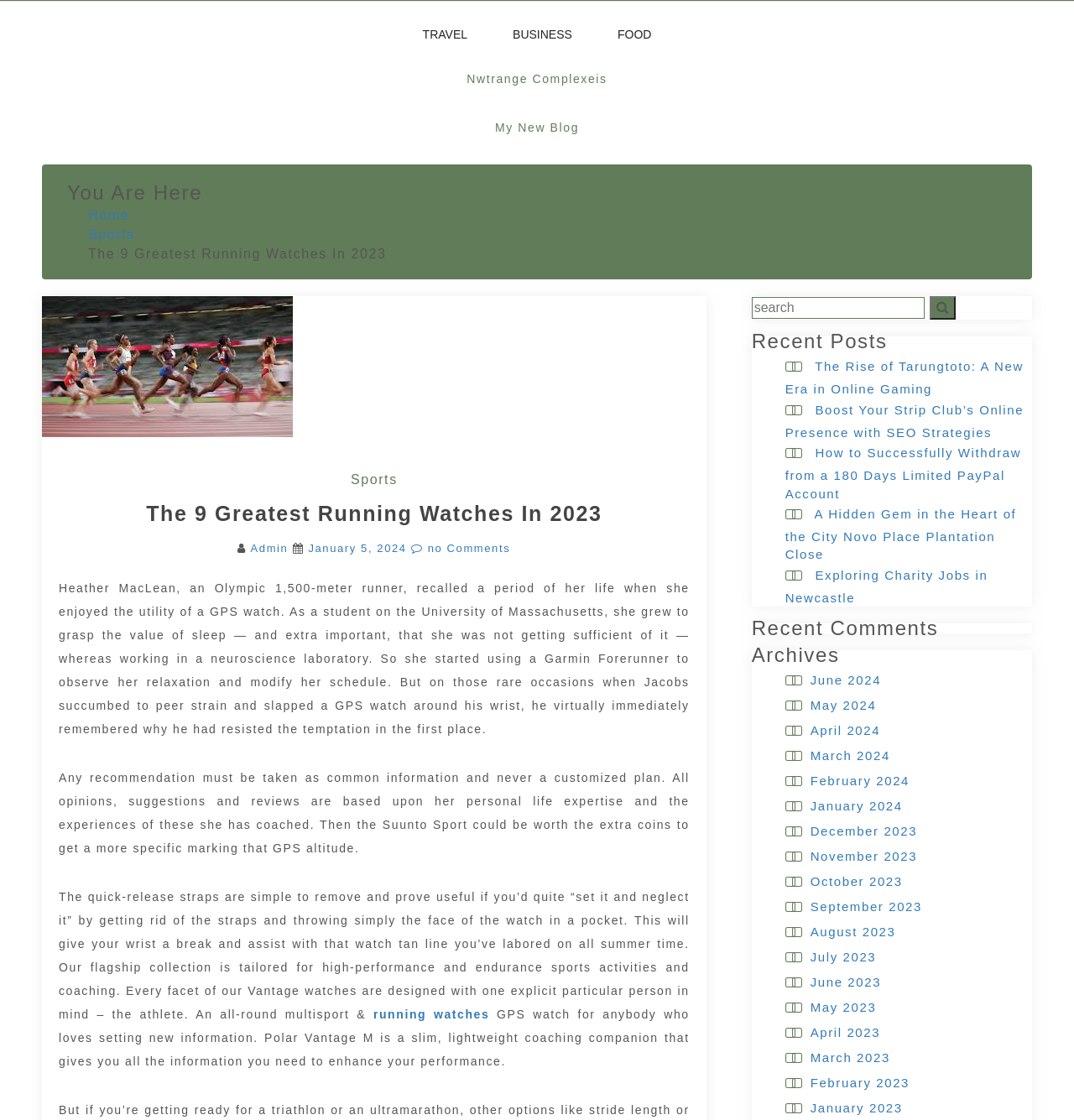Determine the bounding box coordinates of the UI element described below. Use the format (top-left x, top-left y, bottom-right x, bottom-right y) with floating point numbers between 0 and 1: parent_node: Search name="s" placeholder="search"

[0.7, 0.265, 0.861, 0.285]